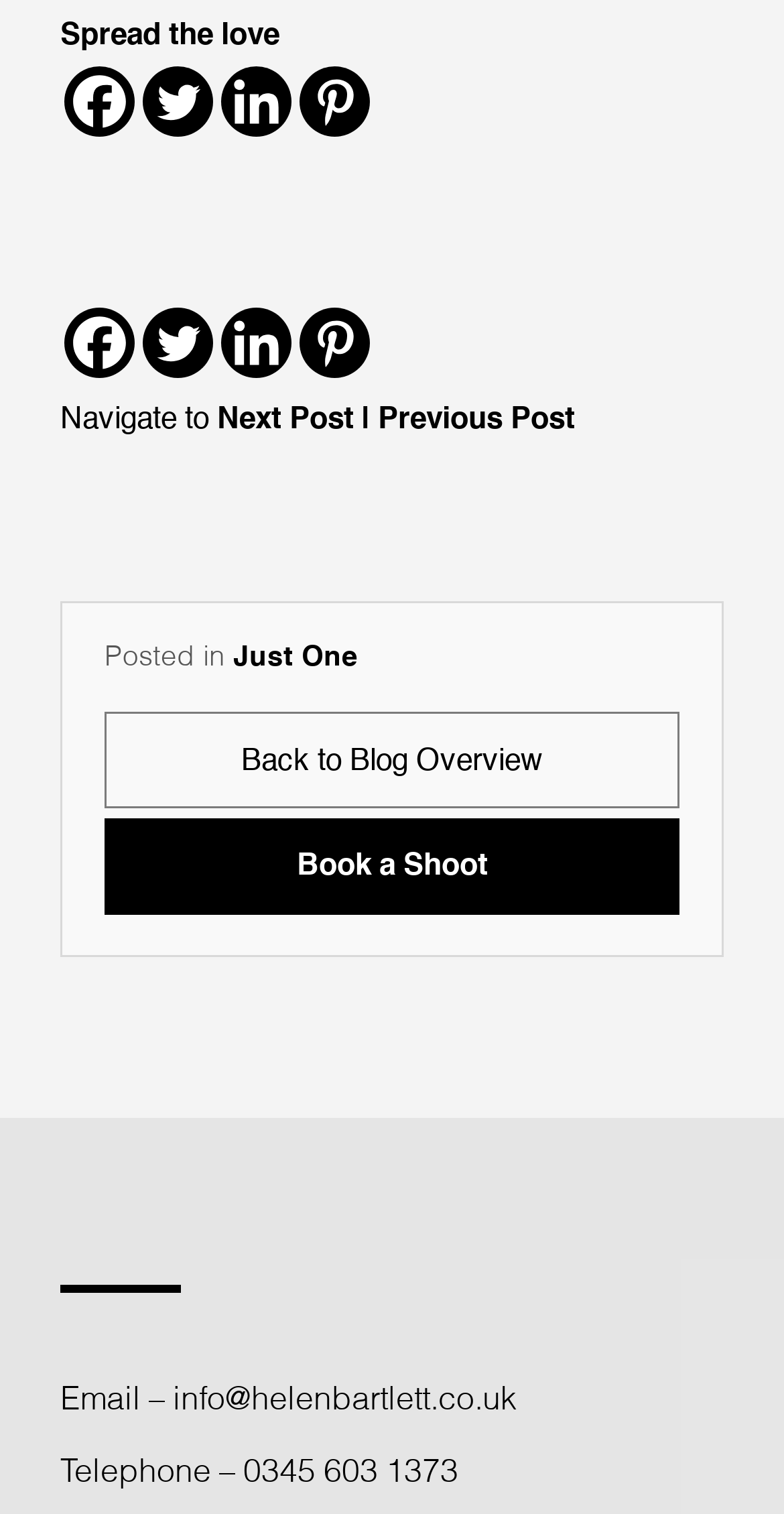Given the description "Back to Blog Overview", provide the bounding box coordinates of the corresponding UI element.

[0.133, 0.47, 0.867, 0.534]